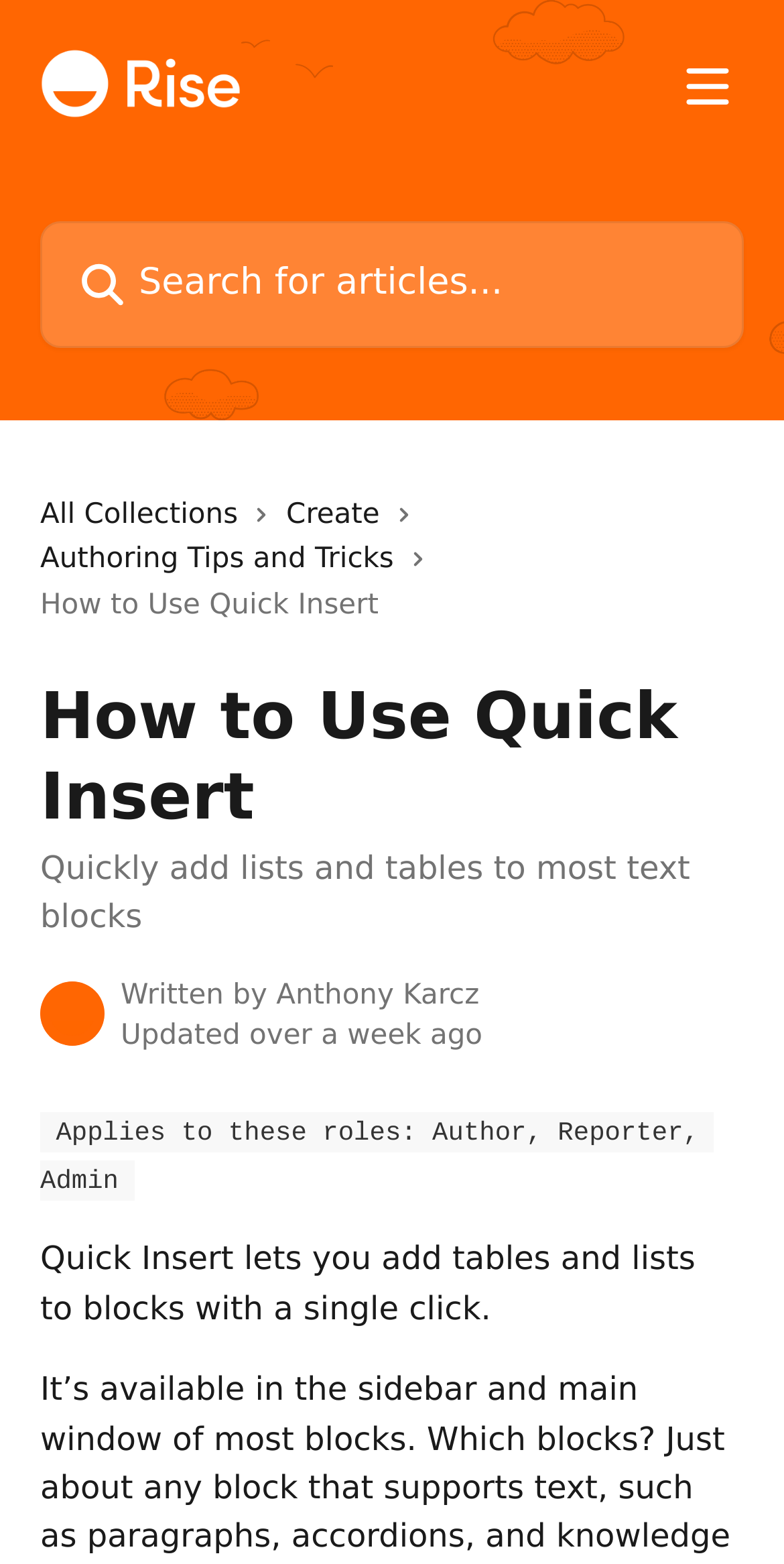Provide the bounding box coordinates for the UI element that is described by this text: "aria-label="Open menu"". The coordinates should be in the form of four float numbers between 0 and 1: [left, top, right, bottom].

[0.856, 0.04, 0.949, 0.071]